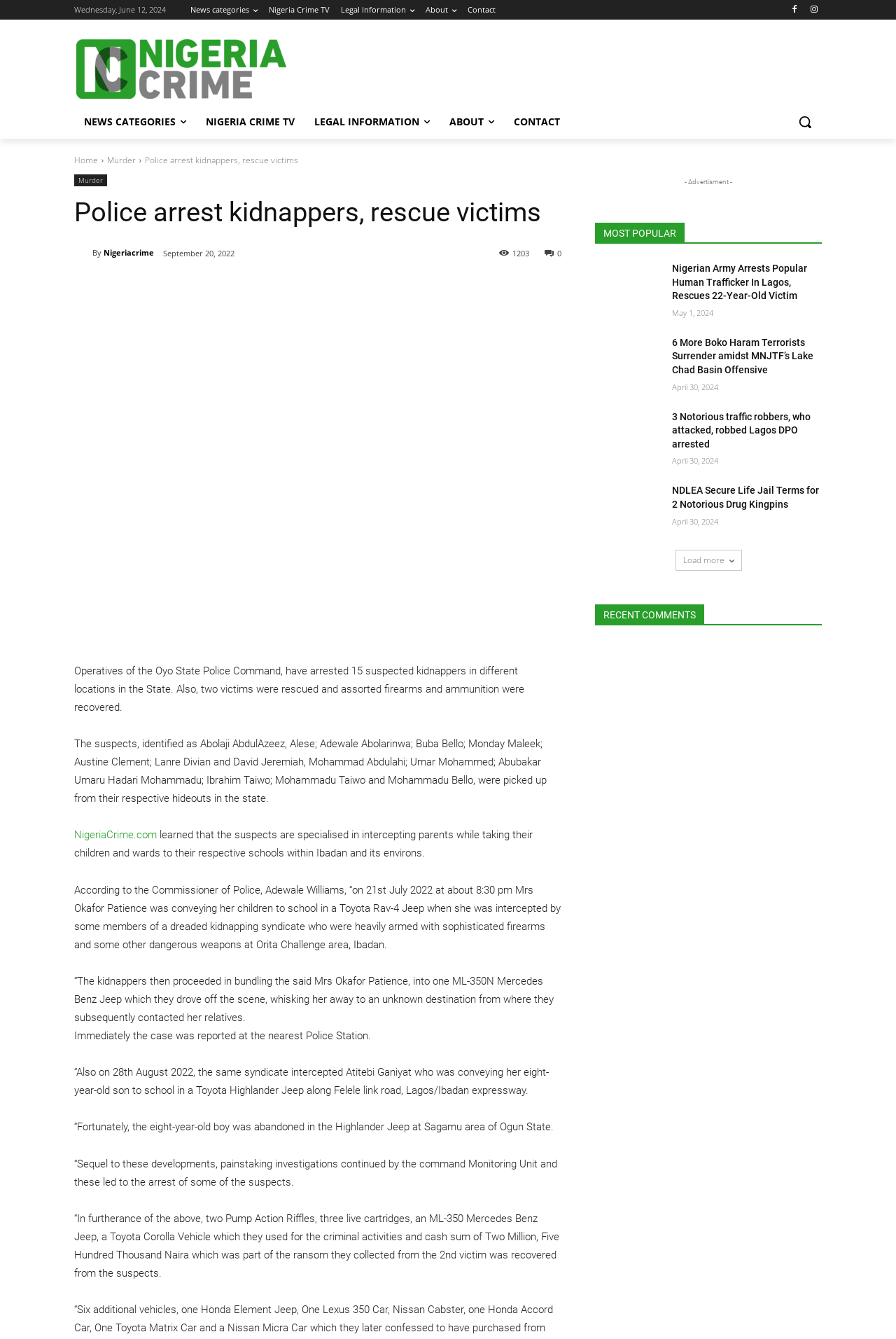What was recovered from the suspects?
Give a single word or phrase answer based on the content of the image.

Assorted firearms and ammunition